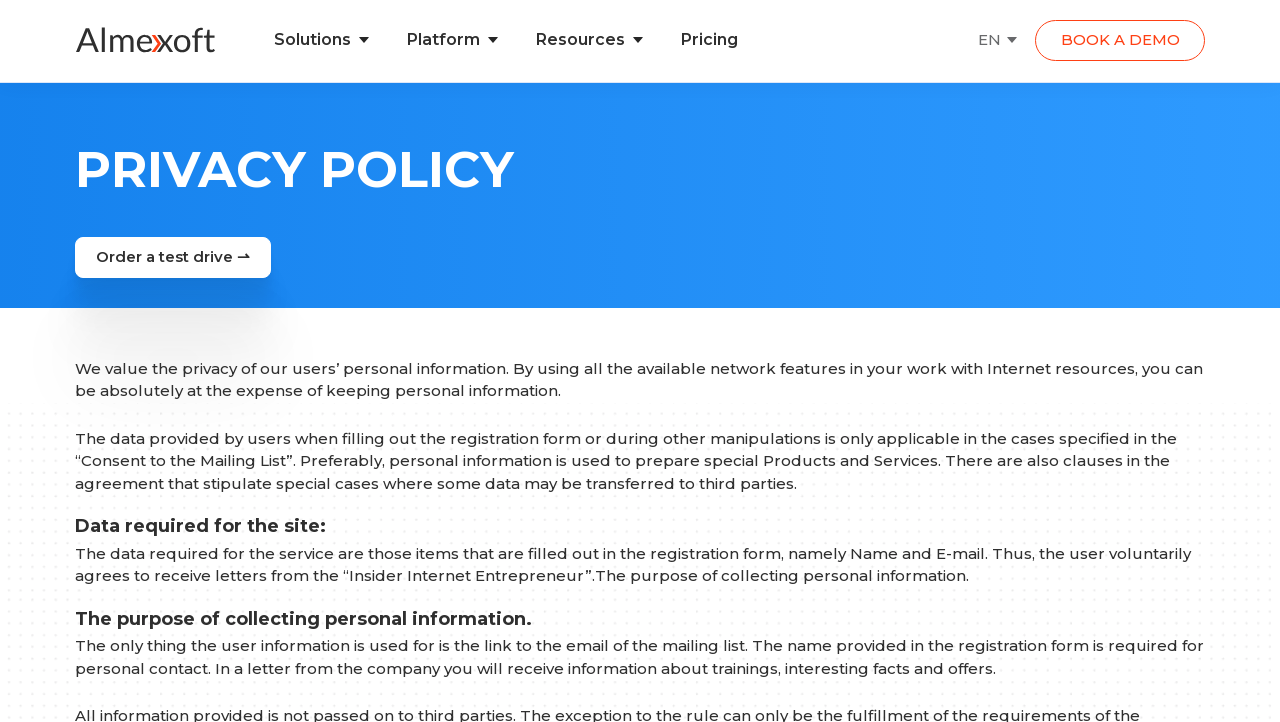Please provide the bounding box coordinates for the UI element as described: "Reports and Analytics". The coordinates must be four floats between 0 and 1, represented as [left, top, right, bottom].

[0.699, 0.133, 0.926, 0.192]